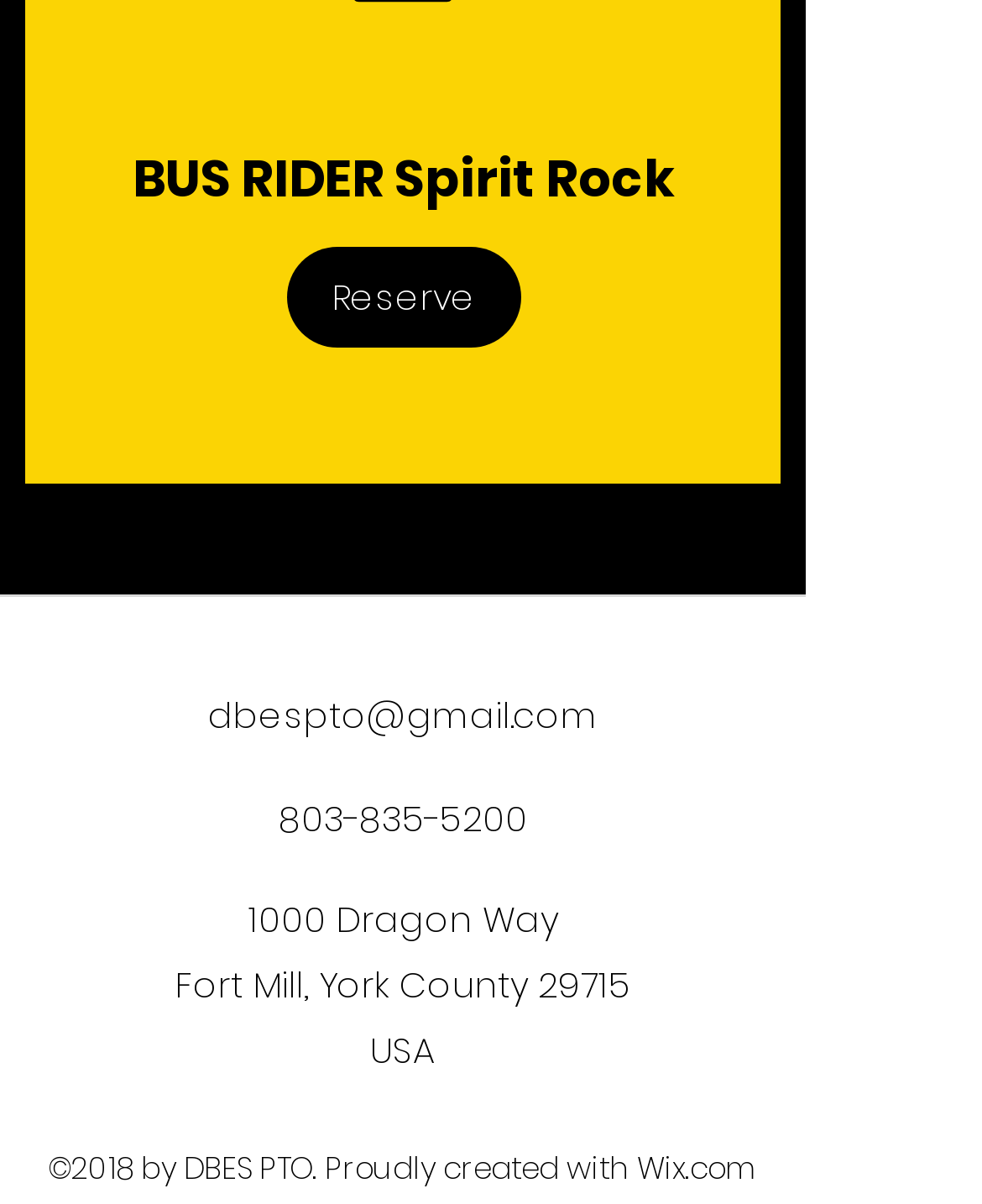What is the country where the bus is located?
Look at the image and construct a detailed response to the question.

The question is asking about the country where the bus is located, which can be found in the static text element with the text 'USA' at the bottom of the webpage.